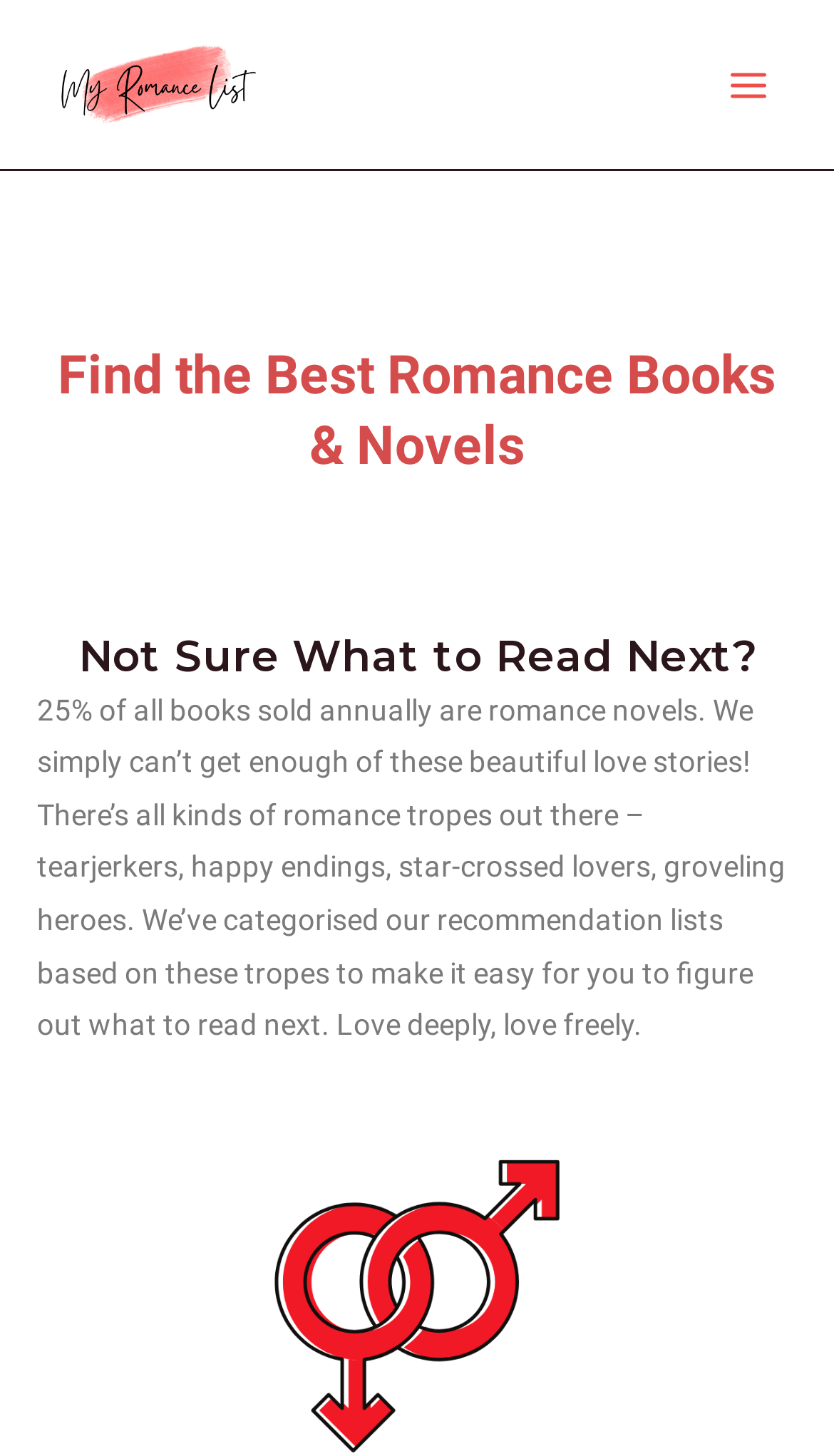What is the main menu button located on the webpage?
Refer to the image and respond with a one-word or short-phrase answer.

Top-right corner